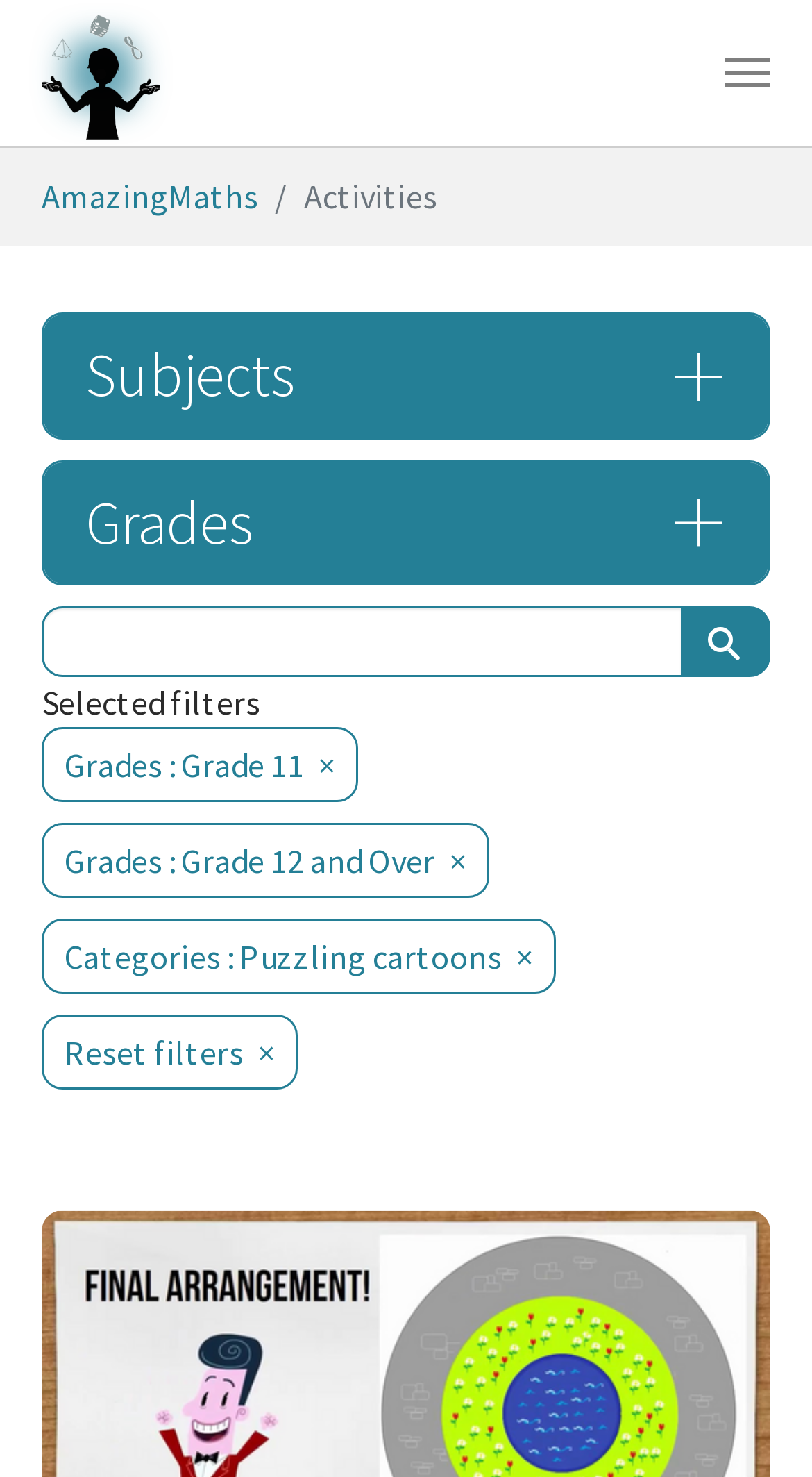Identify the bounding box coordinates of the area you need to click to perform the following instruction: "Toggle navigation".

[0.892, 0.025, 0.949, 0.073]